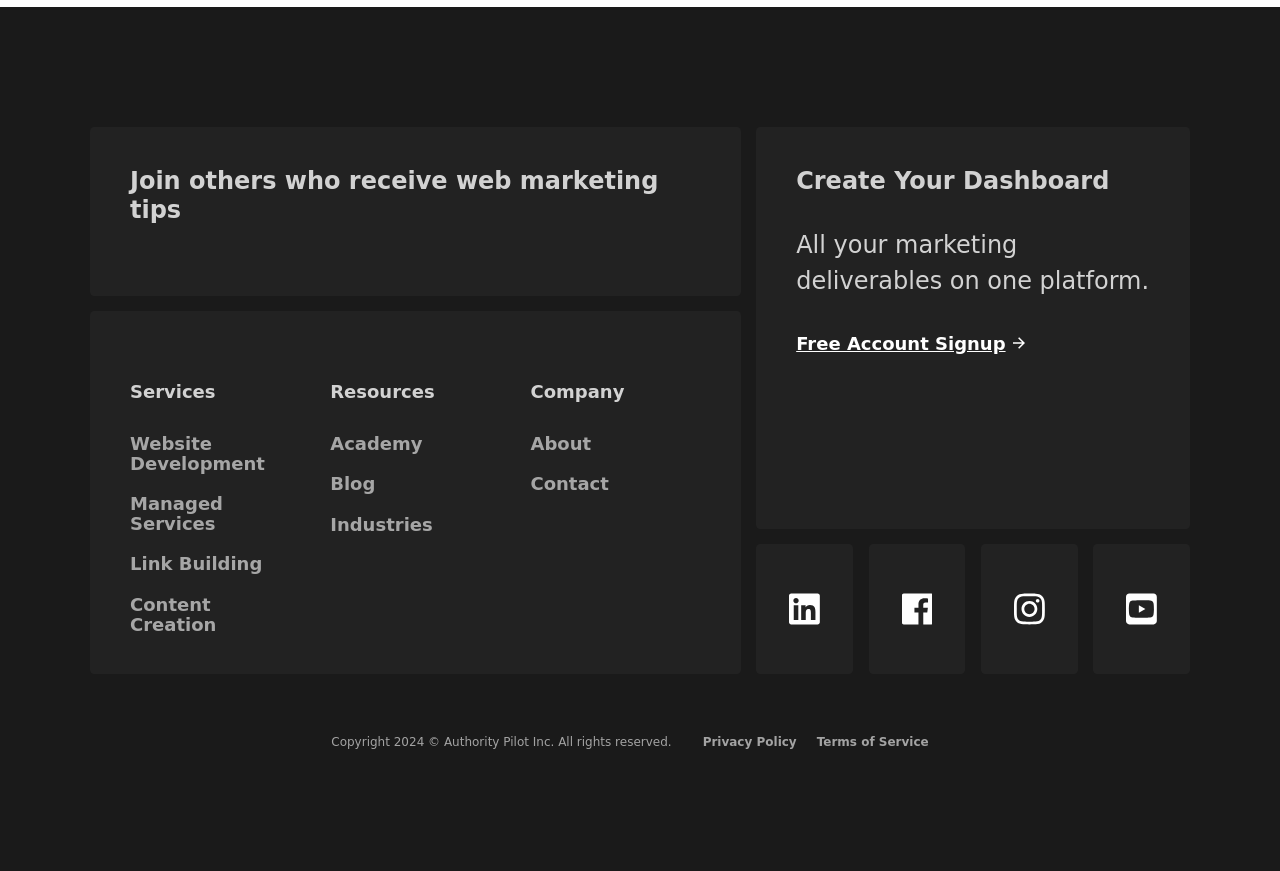What services are offered by this company?
Please provide a detailed and comprehensive answer to the question.

The links 'Website Development', 'Managed Services', 'Link Building', and 'Content Creation' are listed under the heading 'Services', indicating that these are the services offered by this company.